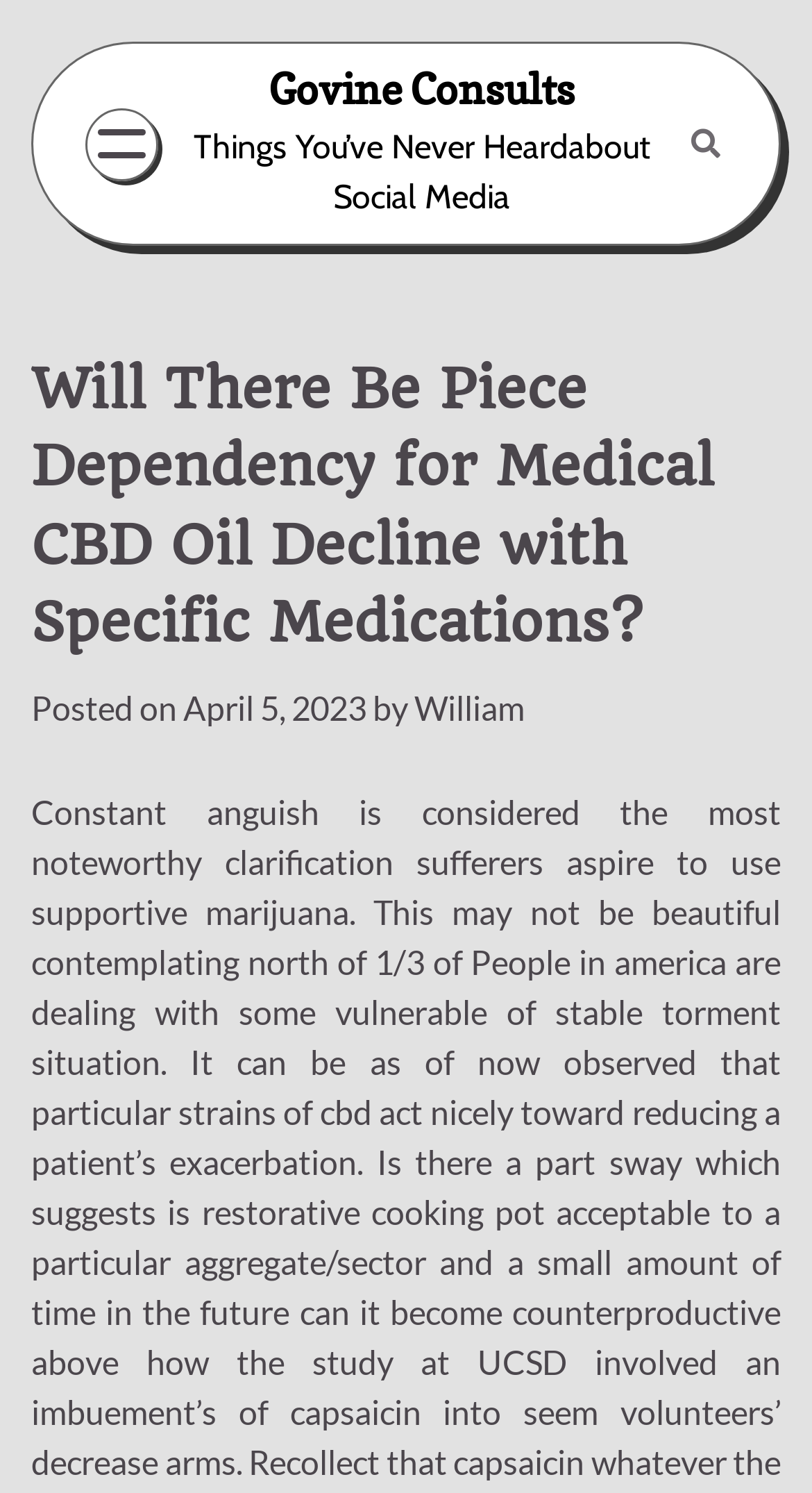Bounding box coordinates are specified in the format (top-left x, top-left y, bottom-right x, bottom-right y). All values are floating point numbers bounded between 0 and 1. Please provide the bounding box coordinate of the region this sentence describes: title="Search"

[0.831, 0.075, 0.908, 0.117]